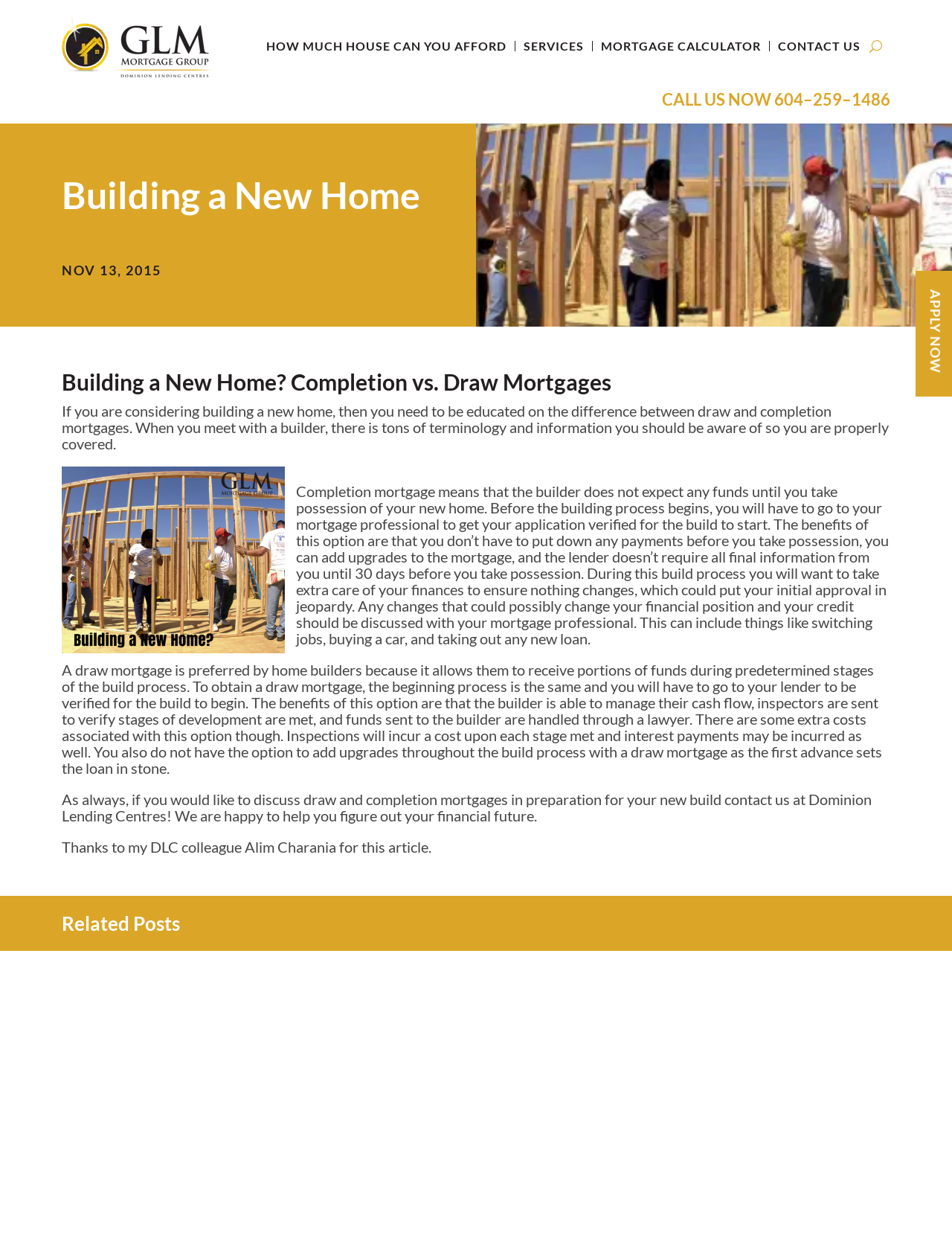How many related posts are shown?
Based on the visual information, provide a detailed and comprehensive answer.

The webpage shows one related post, which is 'Unlocking the Secrets of Mortgages: Essential Questions You Should Ask', with a link and an image.